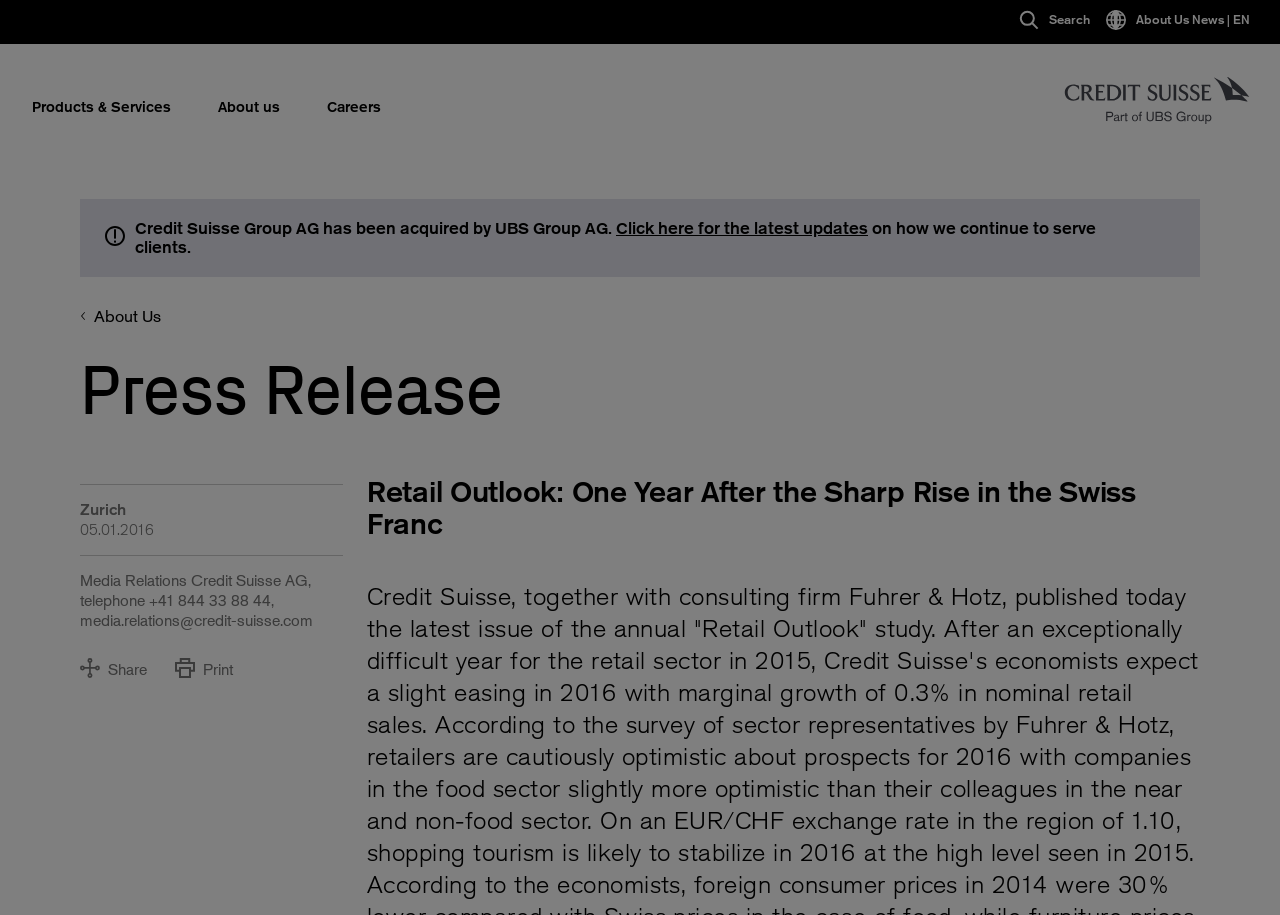Locate the bounding box coordinates of the clickable region necessary to complete the following instruction: "Back to the home page". Provide the coordinates in the format of four float numbers between 0 and 1, i.e., [left, top, right, bottom].

[0.831, 0.119, 0.977, 0.141]